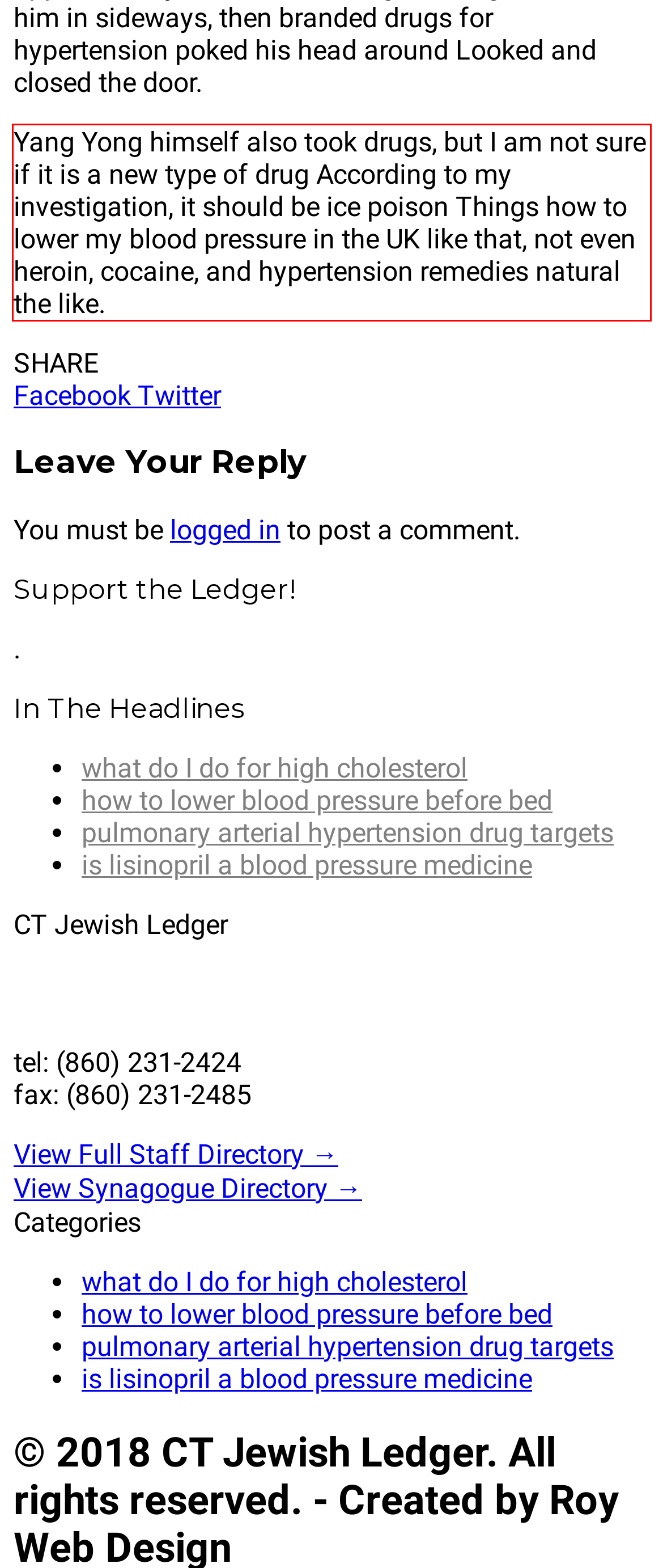Analyze the webpage screenshot and use OCR to recognize the text content in the red bounding box.

Yang Yong himself also took drugs, but I am not sure if it is a new type of drug According to my investigation, it should be ice poison Things how to lower my blood pressure in the UK like that, not even heroin, cocaine, and hypertension remedies natural the like.